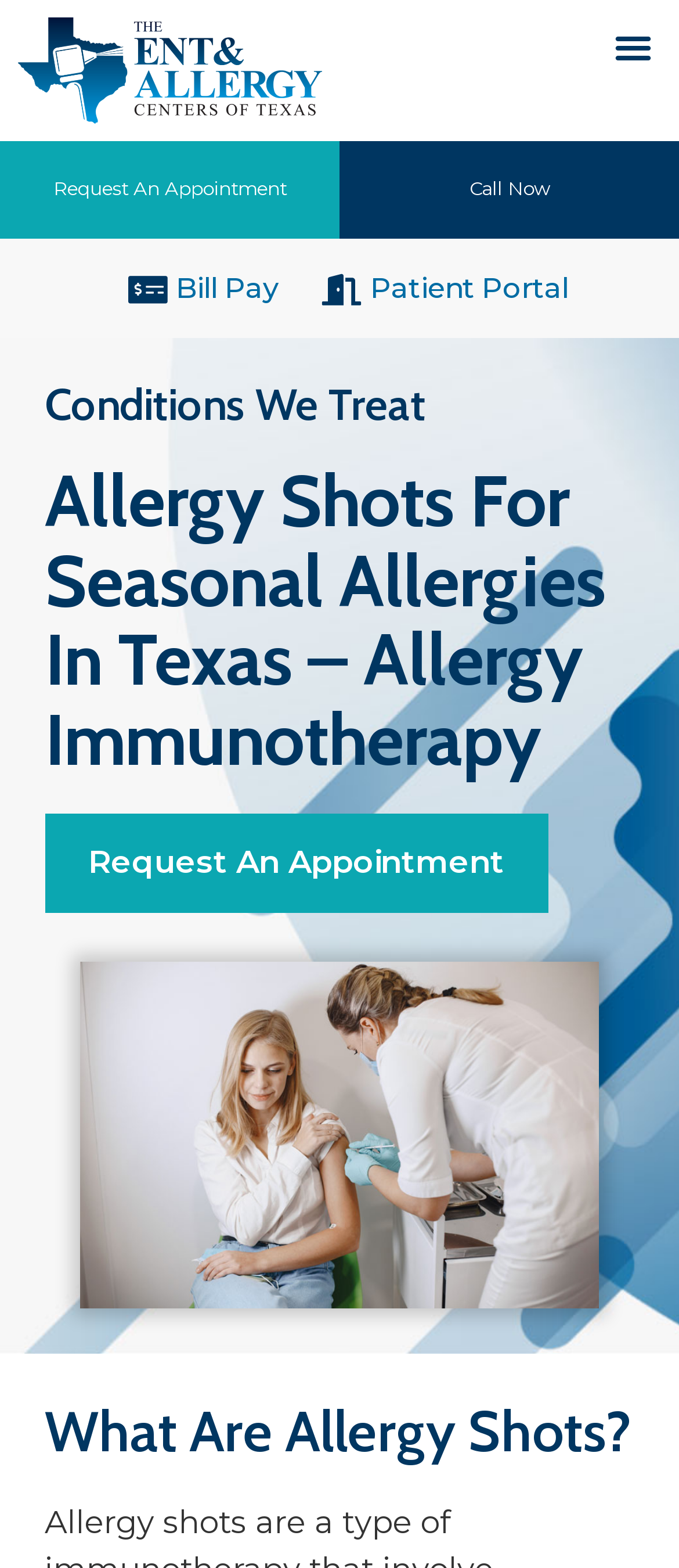What is the purpose of the button at the top right corner?
Observe the image and answer the question with a one-word or short phrase response.

Menu Toggle